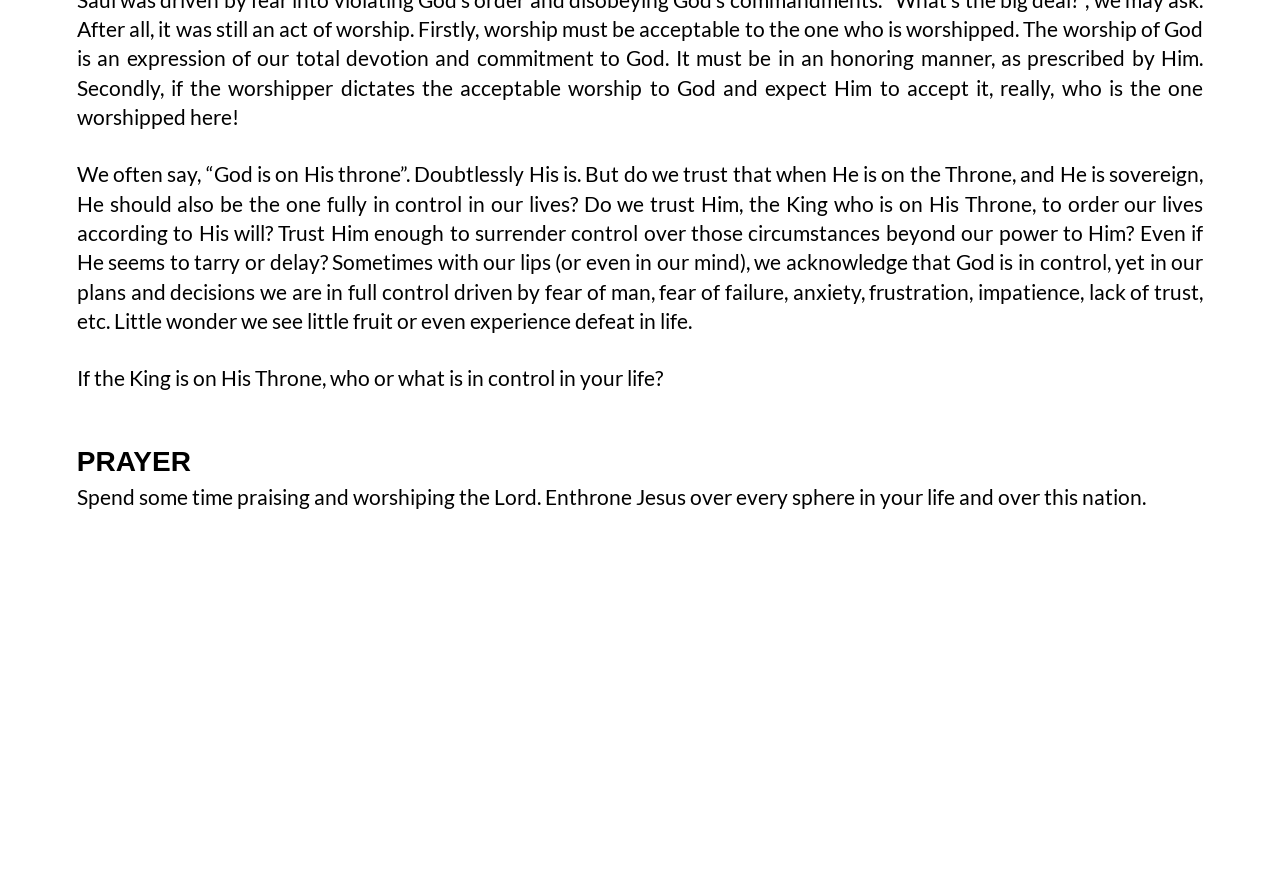How many links to previous days are provided?
Can you give a detailed and elaborate answer to the question?

There are four links to previous days, namely 'Day 40 – Inseparable Love', '第四十天：不能隔绝的爱', '第三十九天：因祂受的鞭伤', and 'Day 39 – By His stripes'.